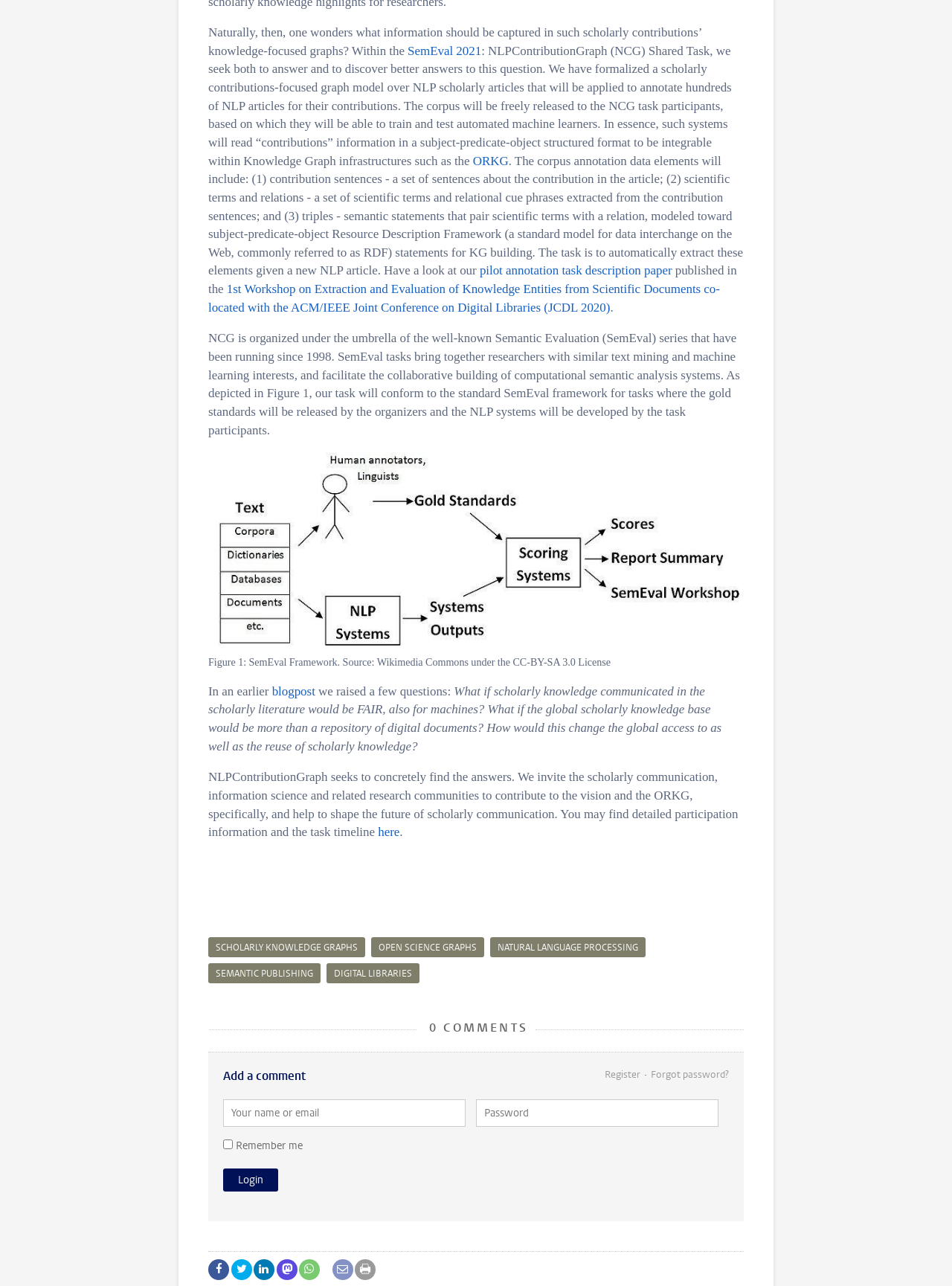Please find the bounding box for the UI element described by: "Forgot password?".

[0.684, 0.83, 0.766, 0.84]